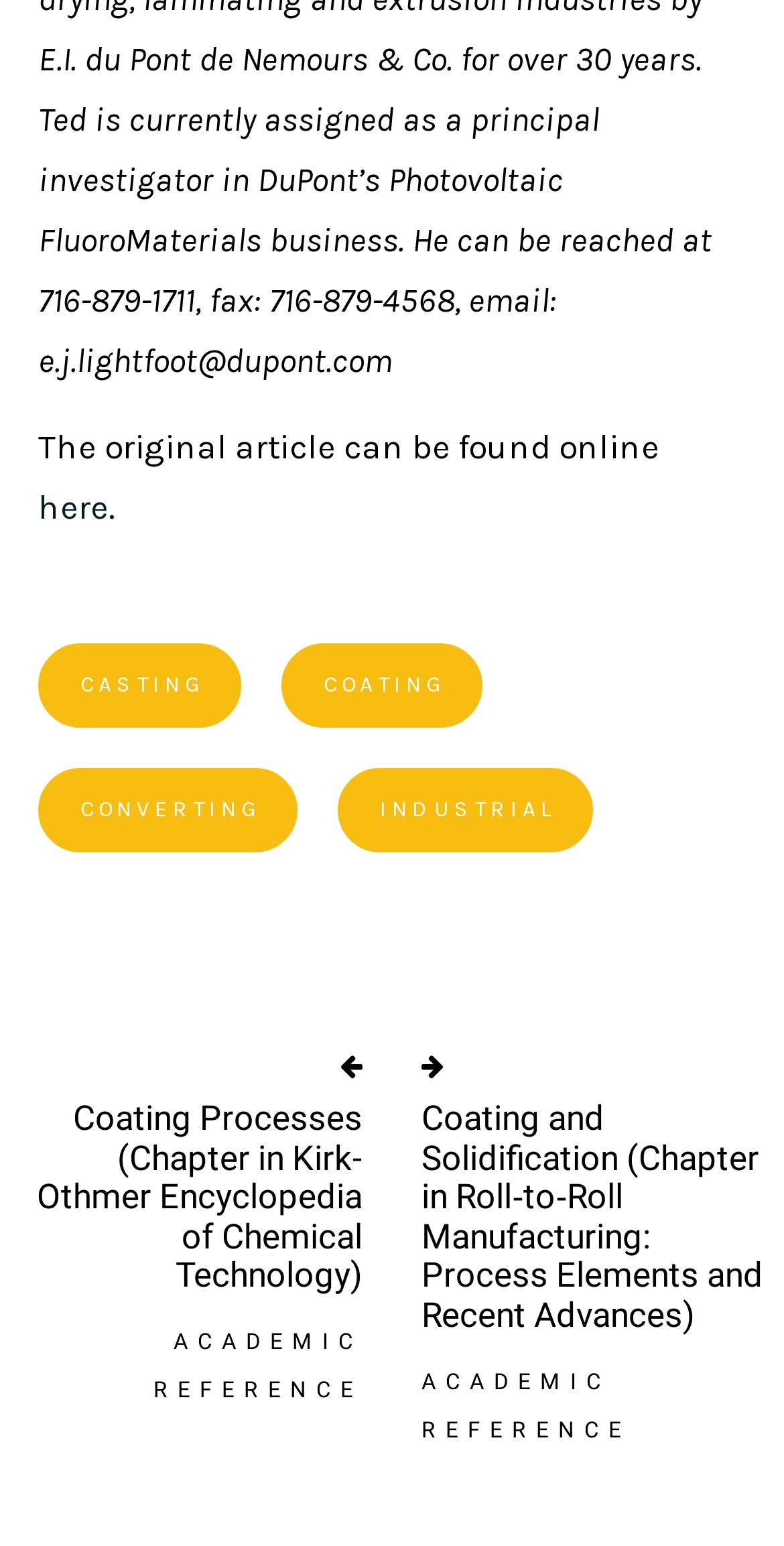What is the topic of the chapter in Roll‐to‐Roll Manufacturing: Process Elements and Recent Advances?
We need a detailed and meticulous answer to the question.

The link ' Coating and Solidification (Chapter in Roll‐to‐Roll Manufacturing: Process Elements and Recent Advances)' is provided on the webpage, indicating that the topic of the chapter is Coating and Solidification.